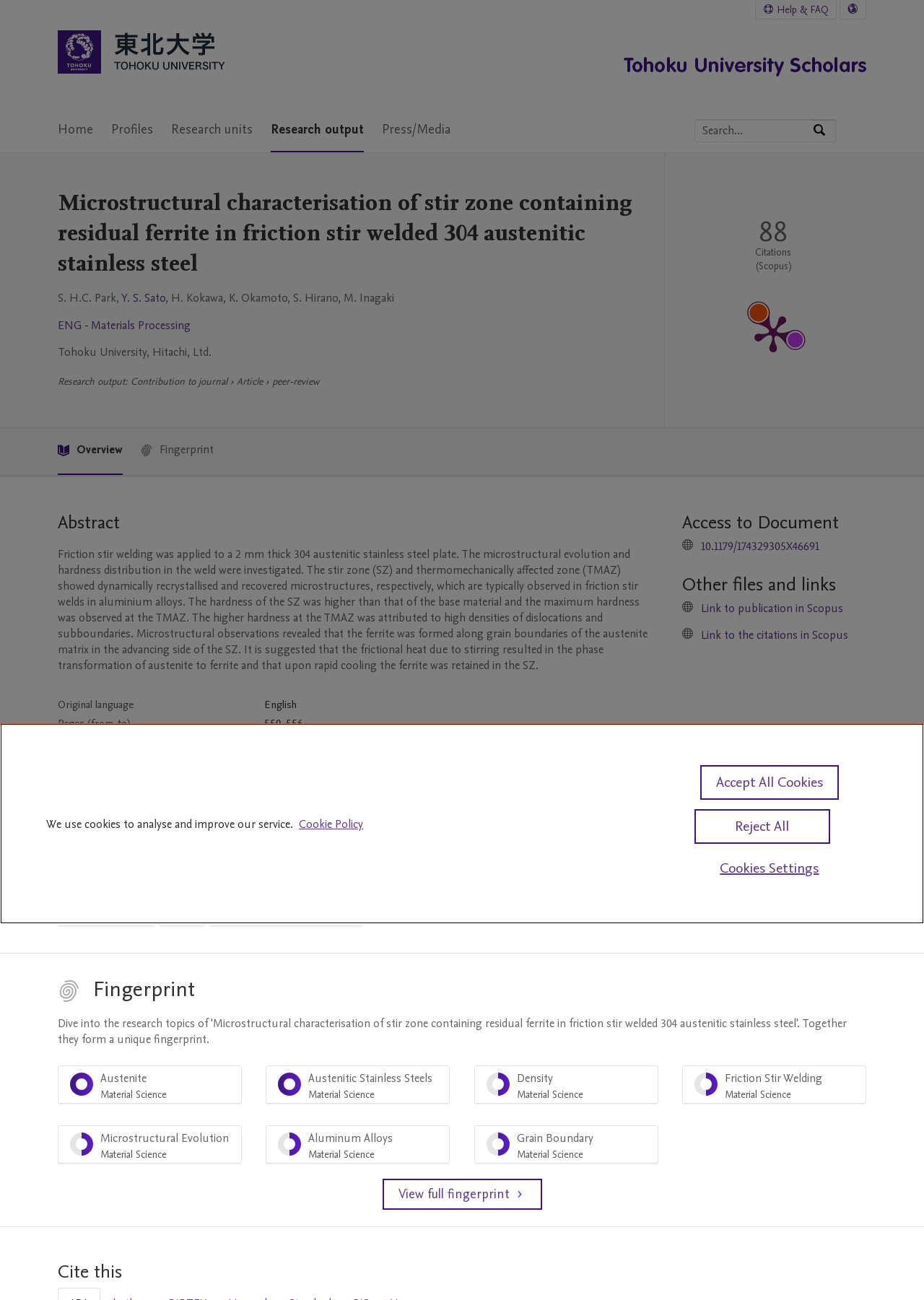Identify the primary heading of the webpage and provide its text.

Microstructural characterisation of stir zone containing residual ferrite in friction stir welded 304 austenitic stainless steel